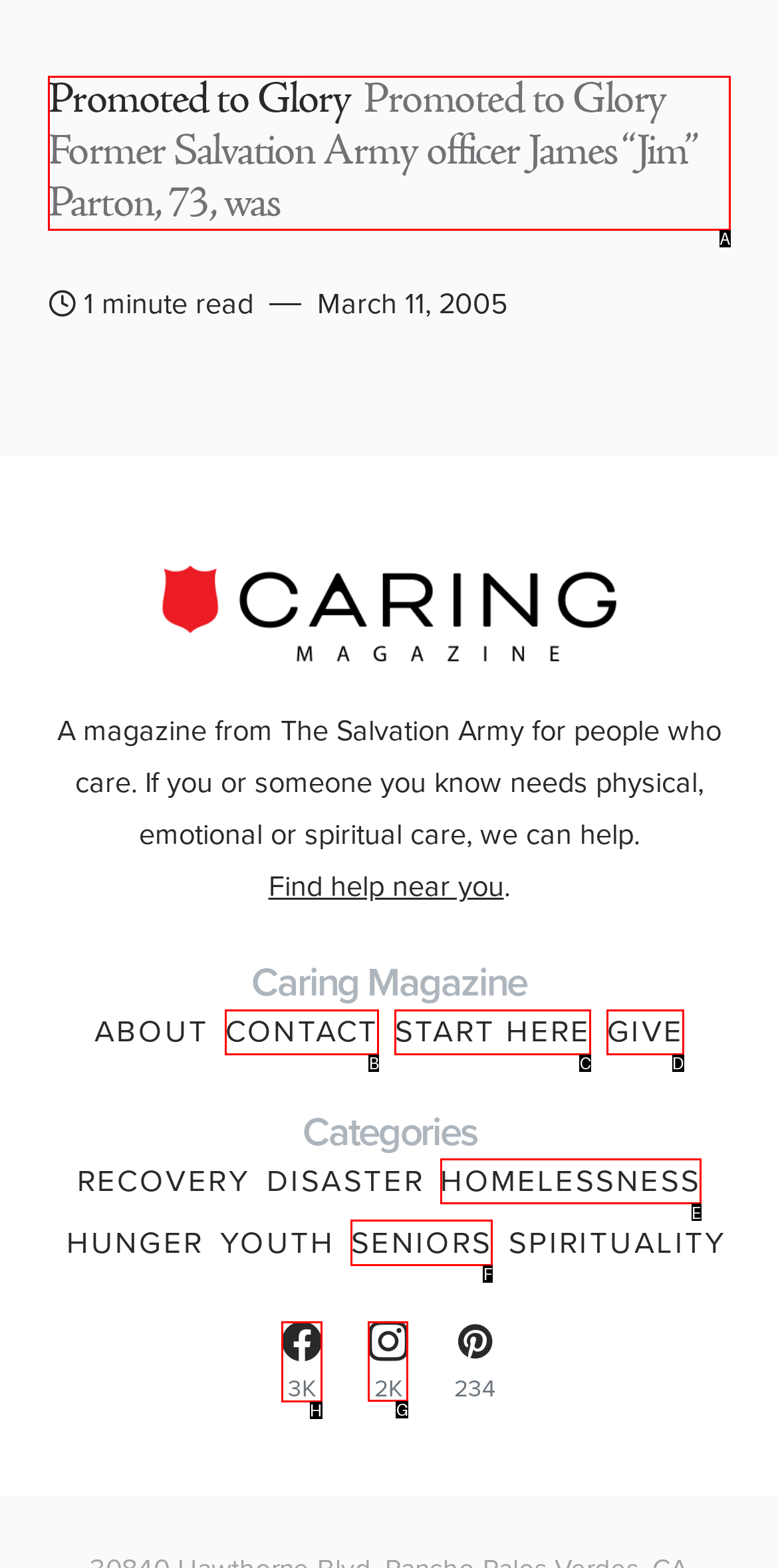Identify the appropriate lettered option to execute the following task: Follow on Facebook
Respond with the letter of the selected choice.

H